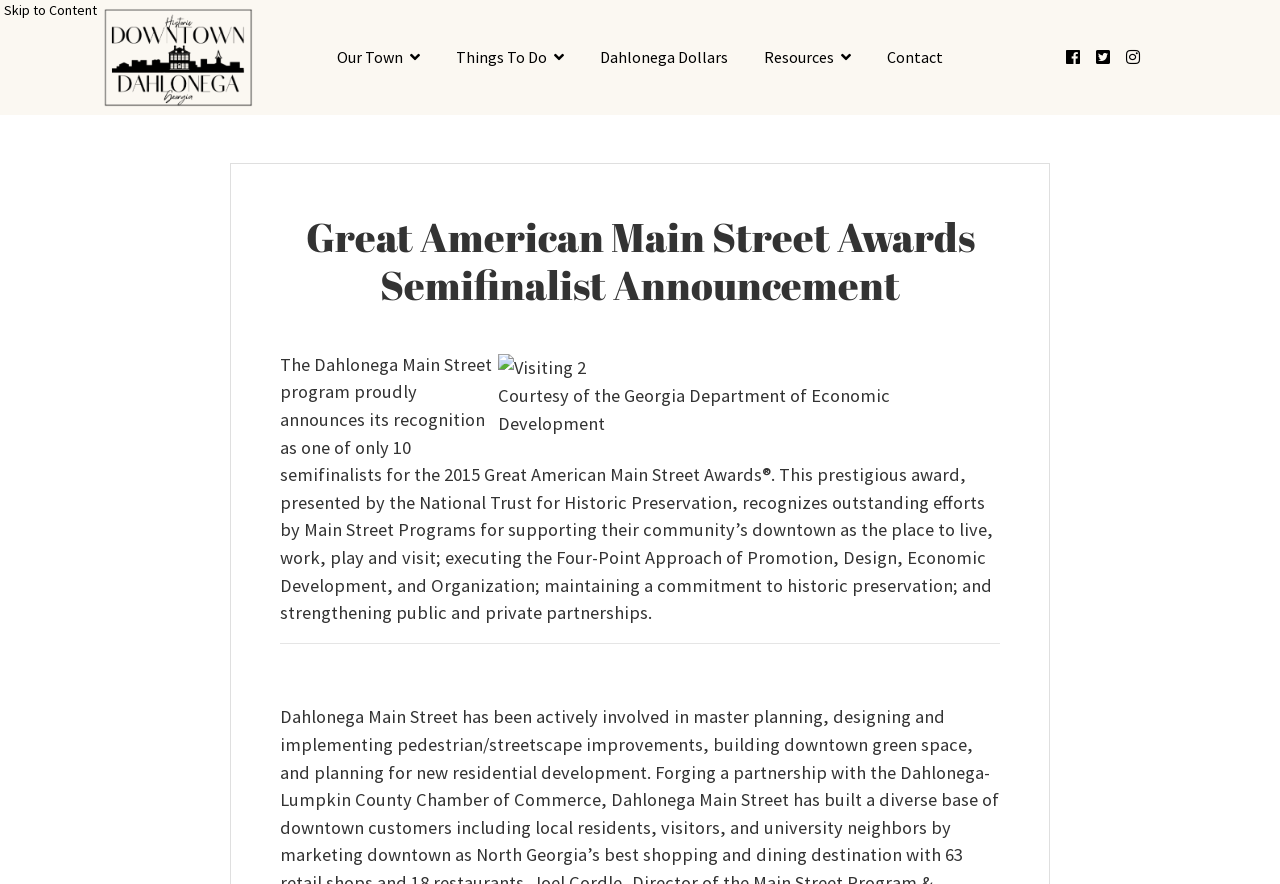Identify the bounding box for the given UI element using the description provided. Coordinates should be in the format (top-left x, top-left y, bottom-right x, bottom-right y) and must be between 0 and 1. Here is the description: Things To Do

[0.35, 0.042, 0.447, 0.087]